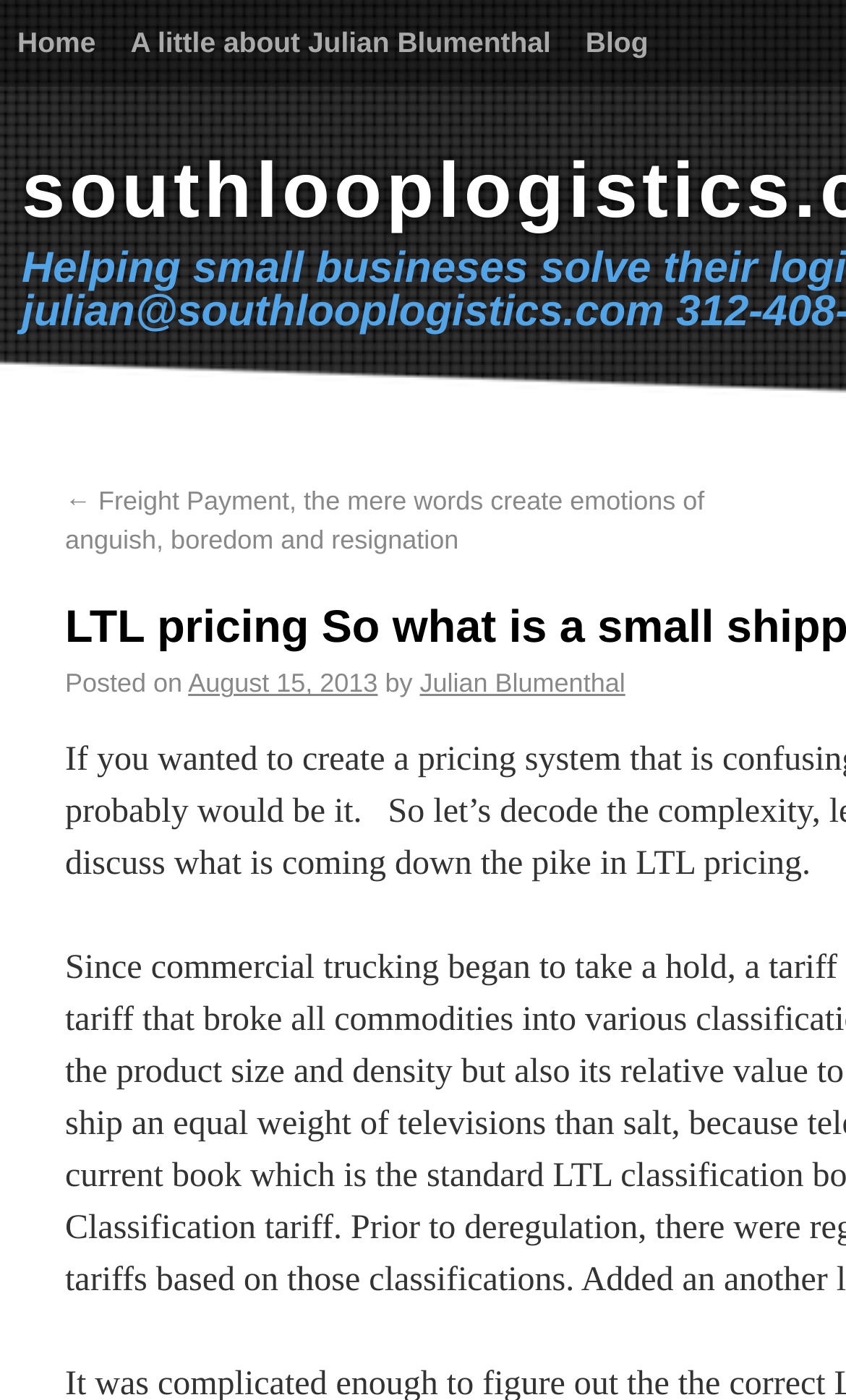Who wrote the blog post?
Using the image, elaborate on the answer with as much detail as possible.

I found a link element with the text 'Julian Blumenthal' that is located near the 'by' text, which is a common pattern for indicating the author of a blog post.